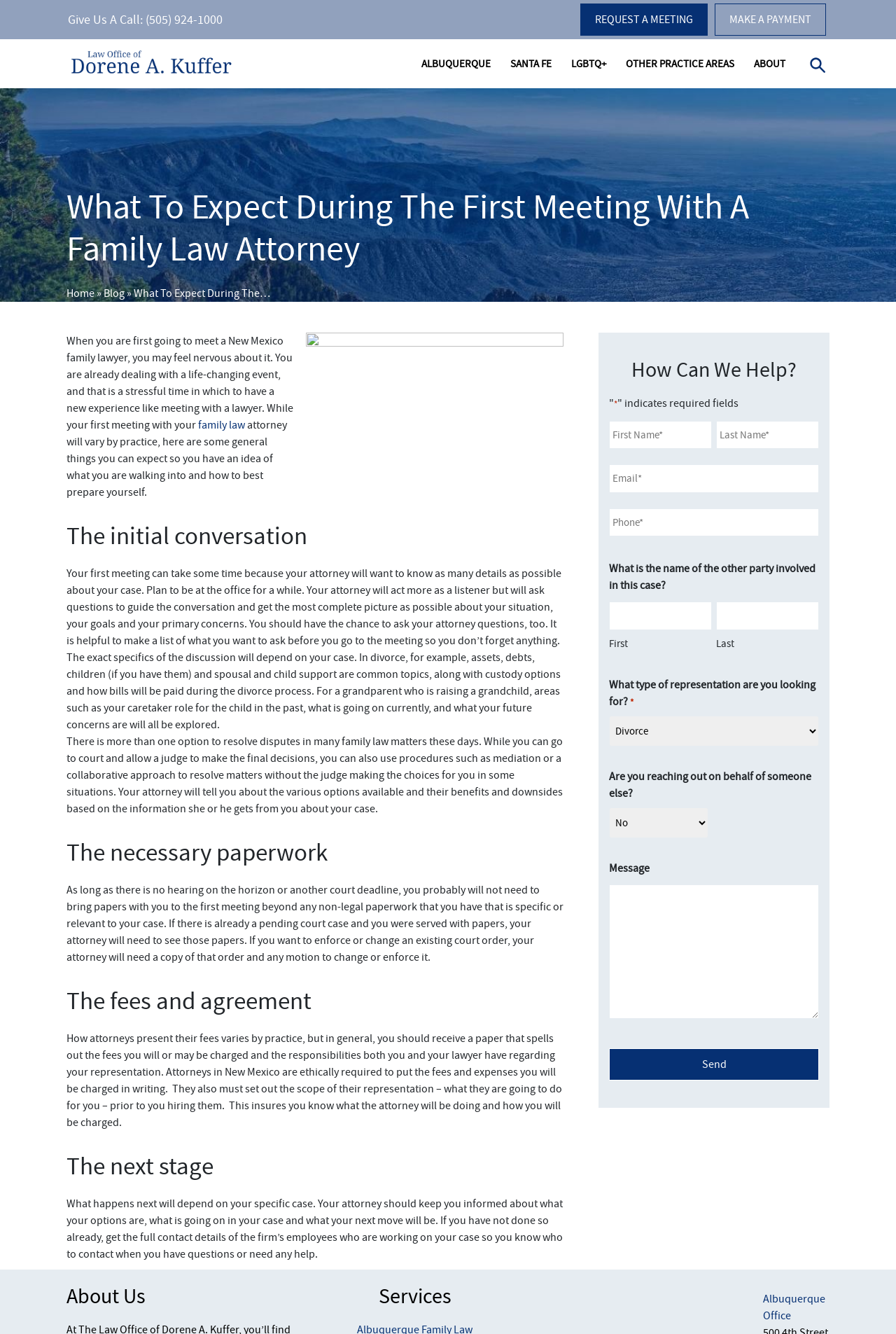What are the topics discussed in a divorce case?
Based on the content of the image, thoroughly explain and answer the question.

I found the topics discussed in a divorce case by reading the static text 'For a divorce, for example, assets, debts, children (if you have them) and spousal and child support are common topics, along with custody options and how bills will be paid during the divorce process.' which lists the topics discussed in a divorce case.